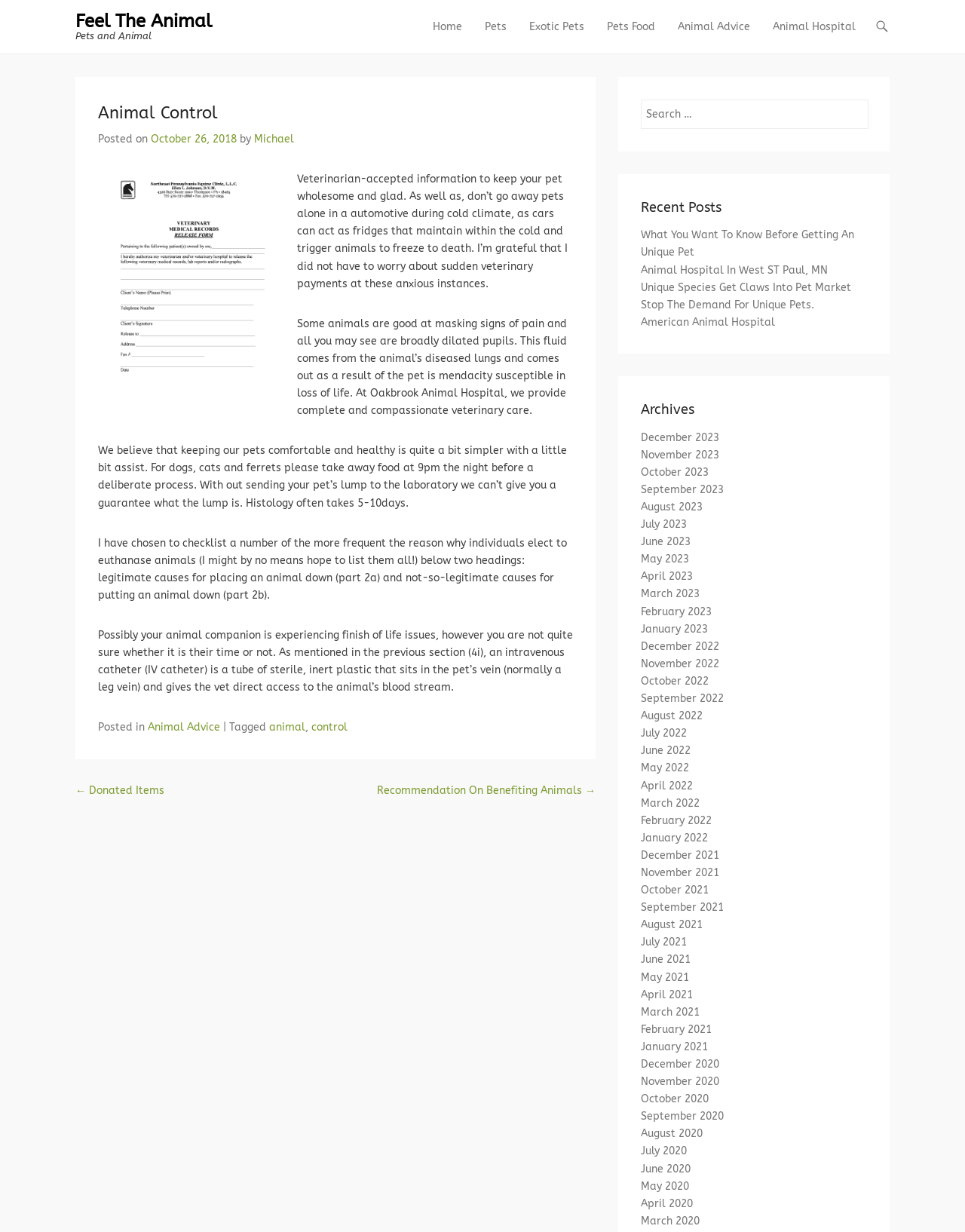Specify the bounding box coordinates of the area to click in order to follow the given instruction: "Read the recent post 'What You Want To Know Before Getting An Unique Pet'."

[0.664, 0.186, 0.885, 0.21]